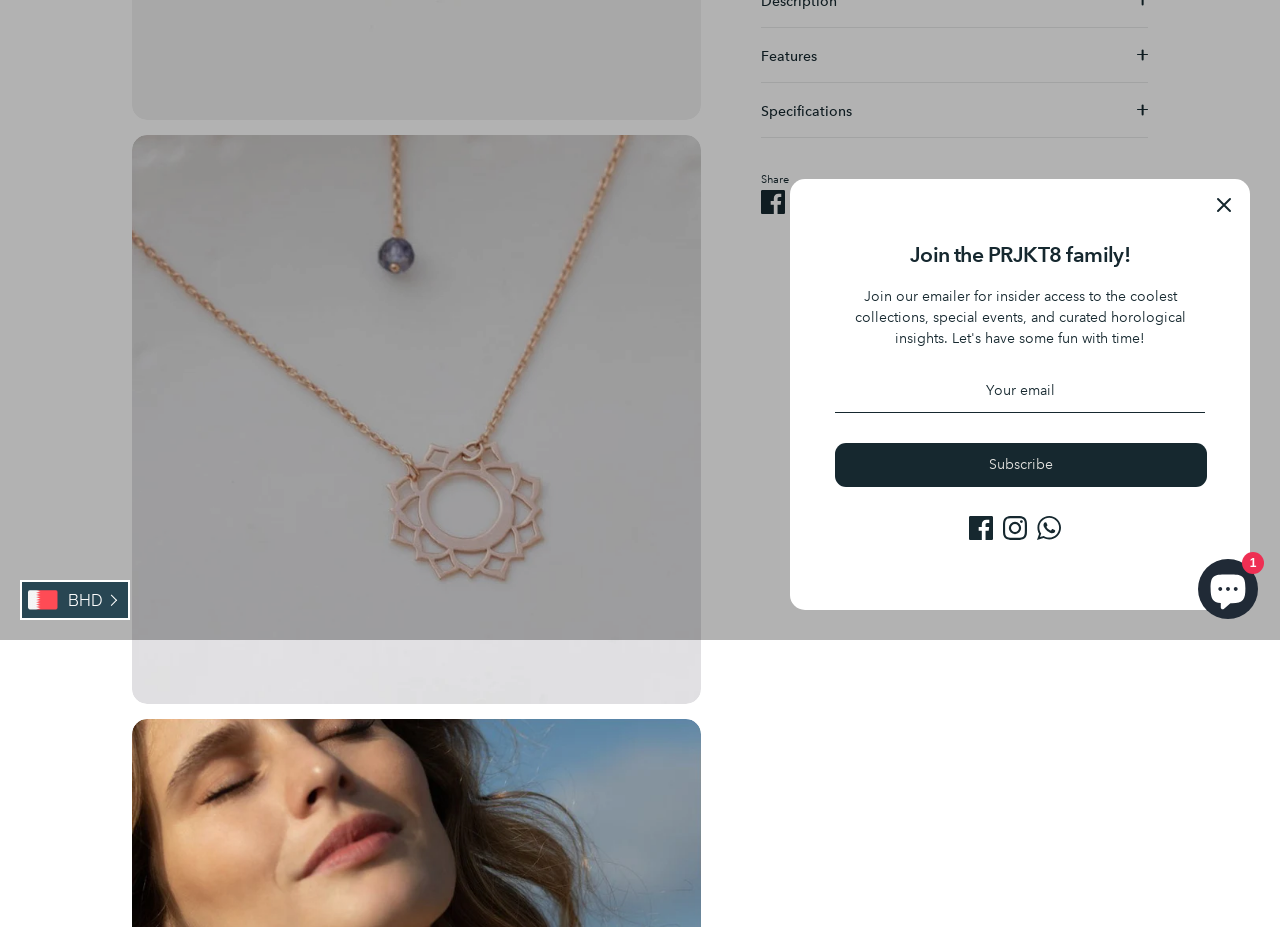Bounding box coordinates are specified in the format (top-left x, top-left y, bottom-right x, bottom-right y). All values are floating point numbers bounded between 0 and 1. Please provide the bounding box coordinate of the region this sentence describes: aria-label="WhatsApp"

[0.728, 0.401, 0.746, 0.427]